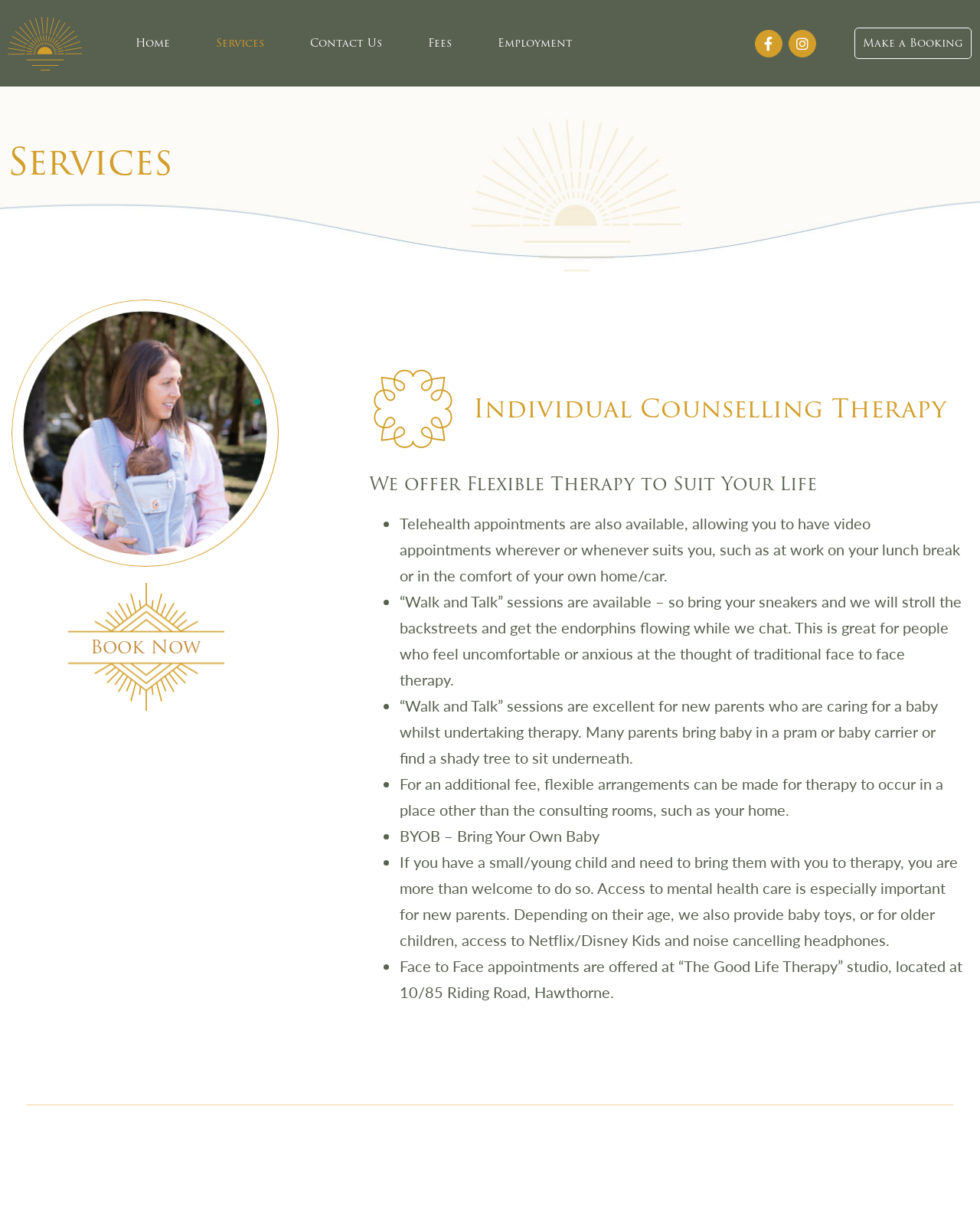Indicate the bounding box coordinates of the clickable region to achieve the following instruction: "Click on the 'Instagram' social media link."

[0.805, 0.024, 0.833, 0.047]